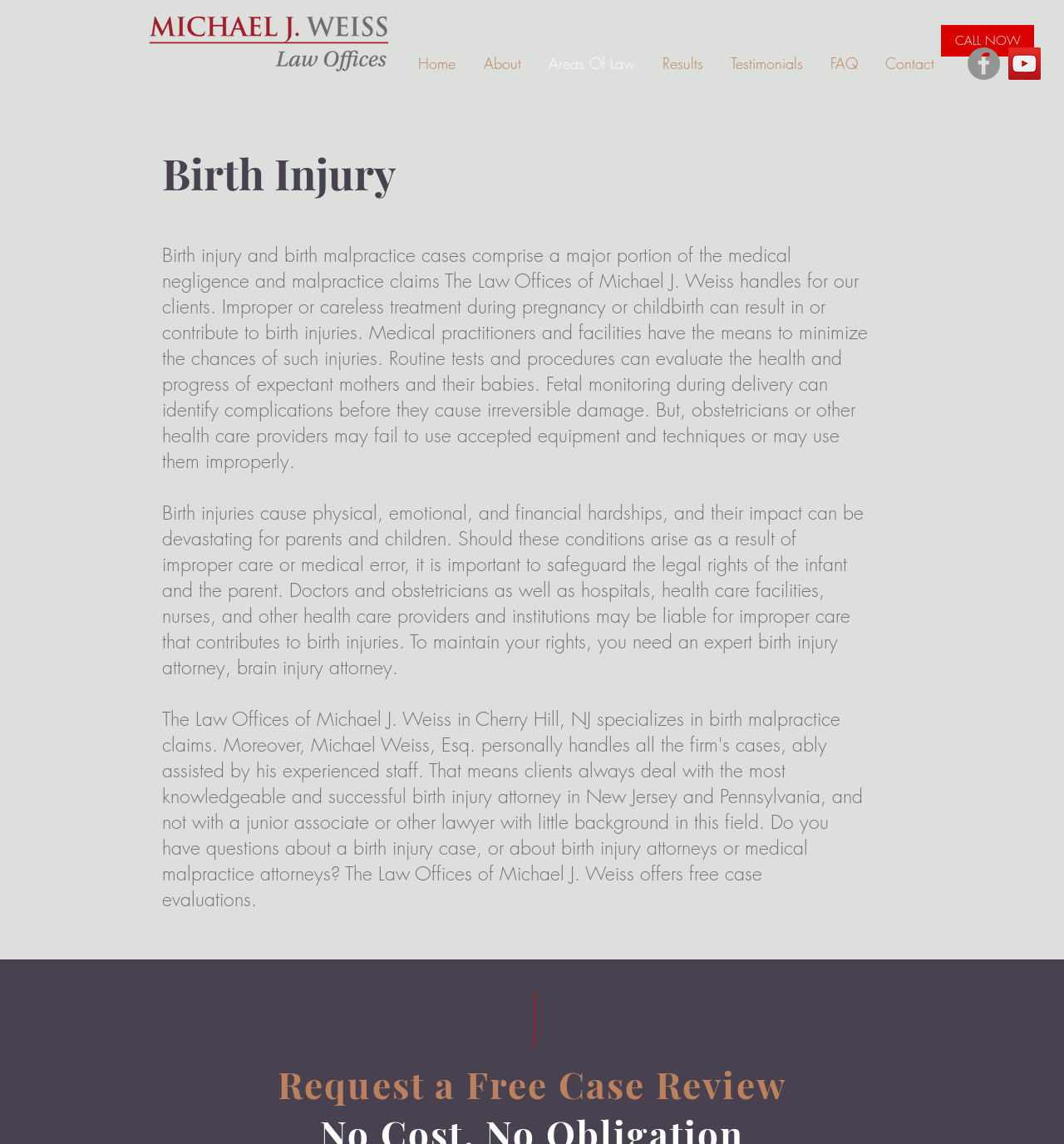What are the consequences of birth injuries?
Carefully examine the image and provide a detailed answer to the question.

I found the answer in the StaticText element that describes the consequences of birth injuries, stating that they 'cause physical, emotional, and financial hardships, and their impact can be devastating for parents and children'.